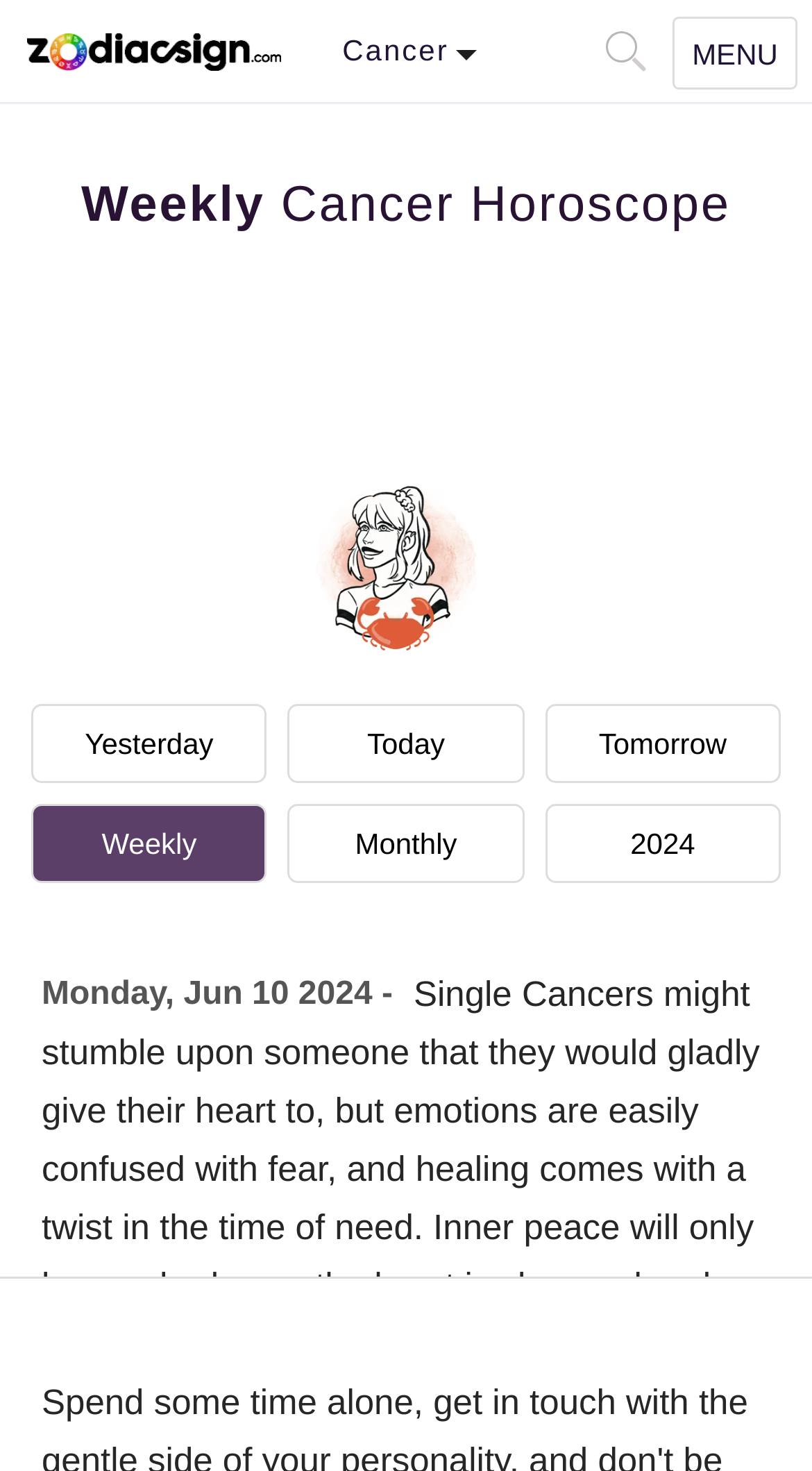What is the date of the horoscope?
Please respond to the question with a detailed and informative answer.

I found the answer by looking at the static text 'Monday, Jun 10 2024 -'. This indicates the date of the horoscope.